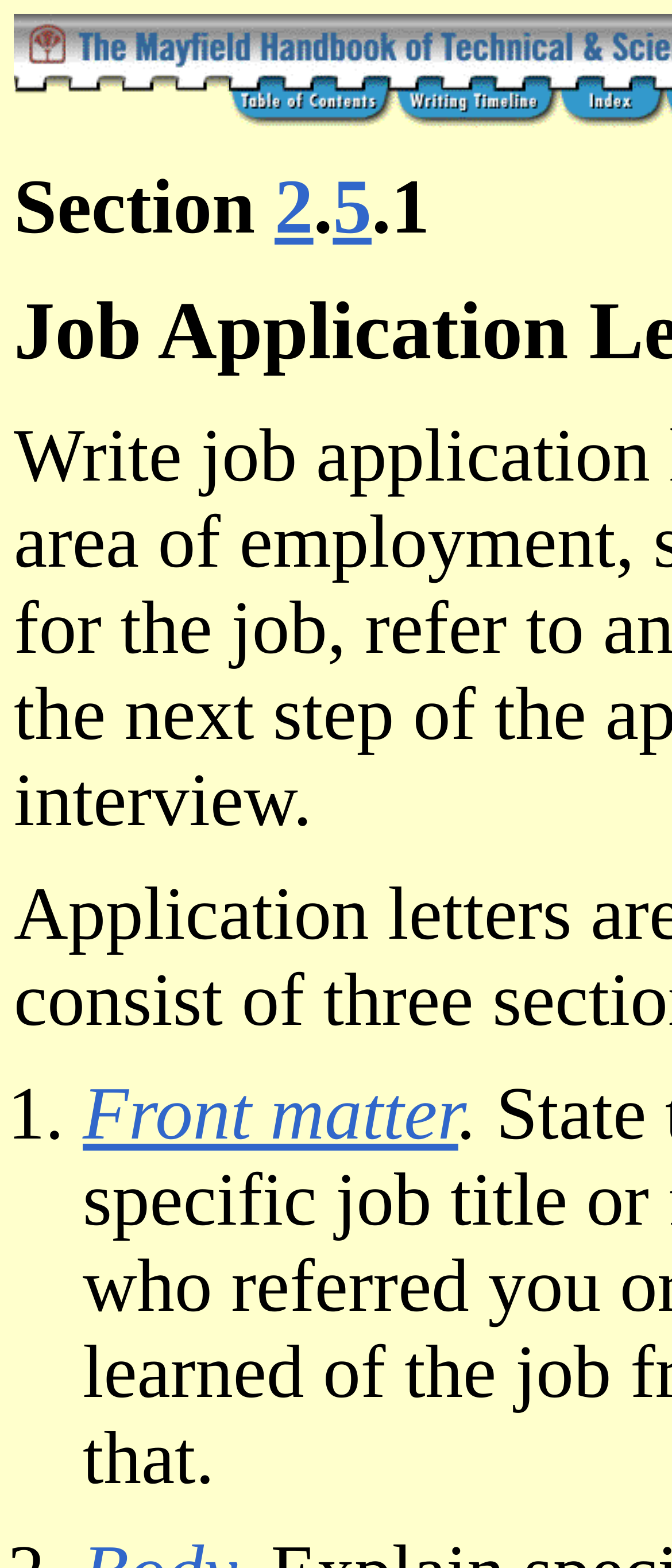Answer this question in one word or a short phrase: What is the purpose of the '2' and '5' links?

Page navigation